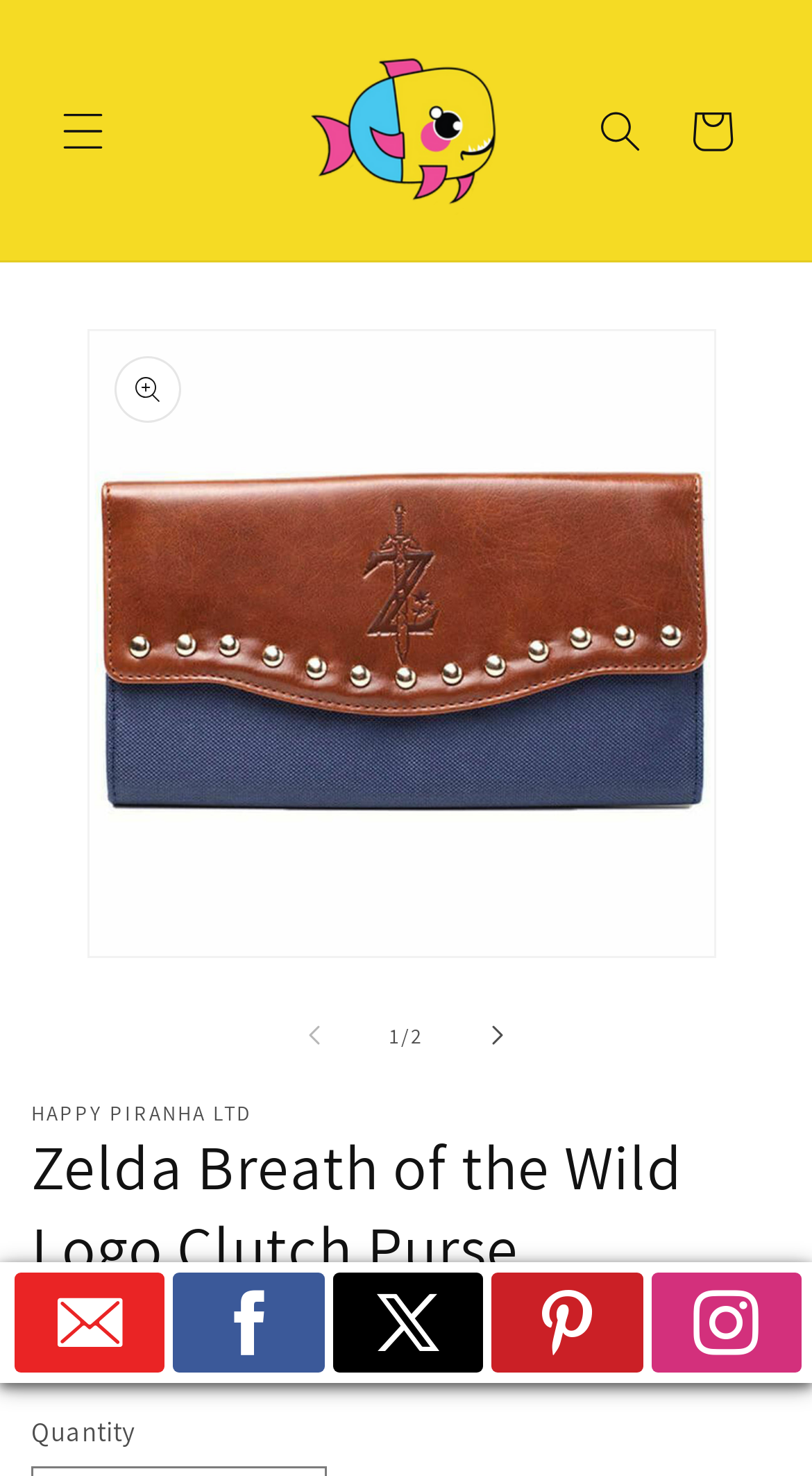Provide a brief response to the question using a single word or phrase: 
What is the color of the clutch purse's top?

Brown